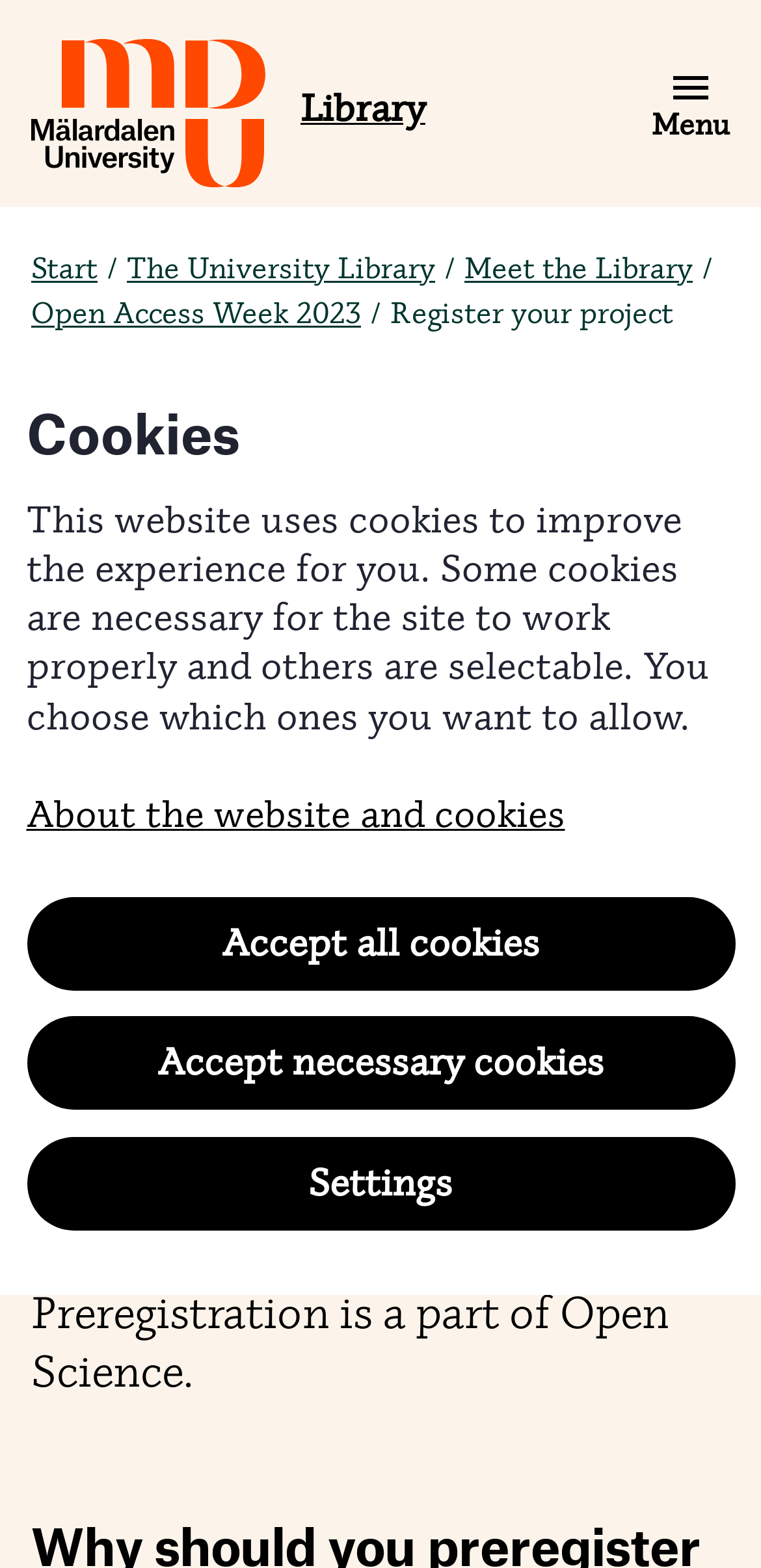Please give a succinct answer to the question in one word or phrase:
What is the theme of the Open Access Week?

2023